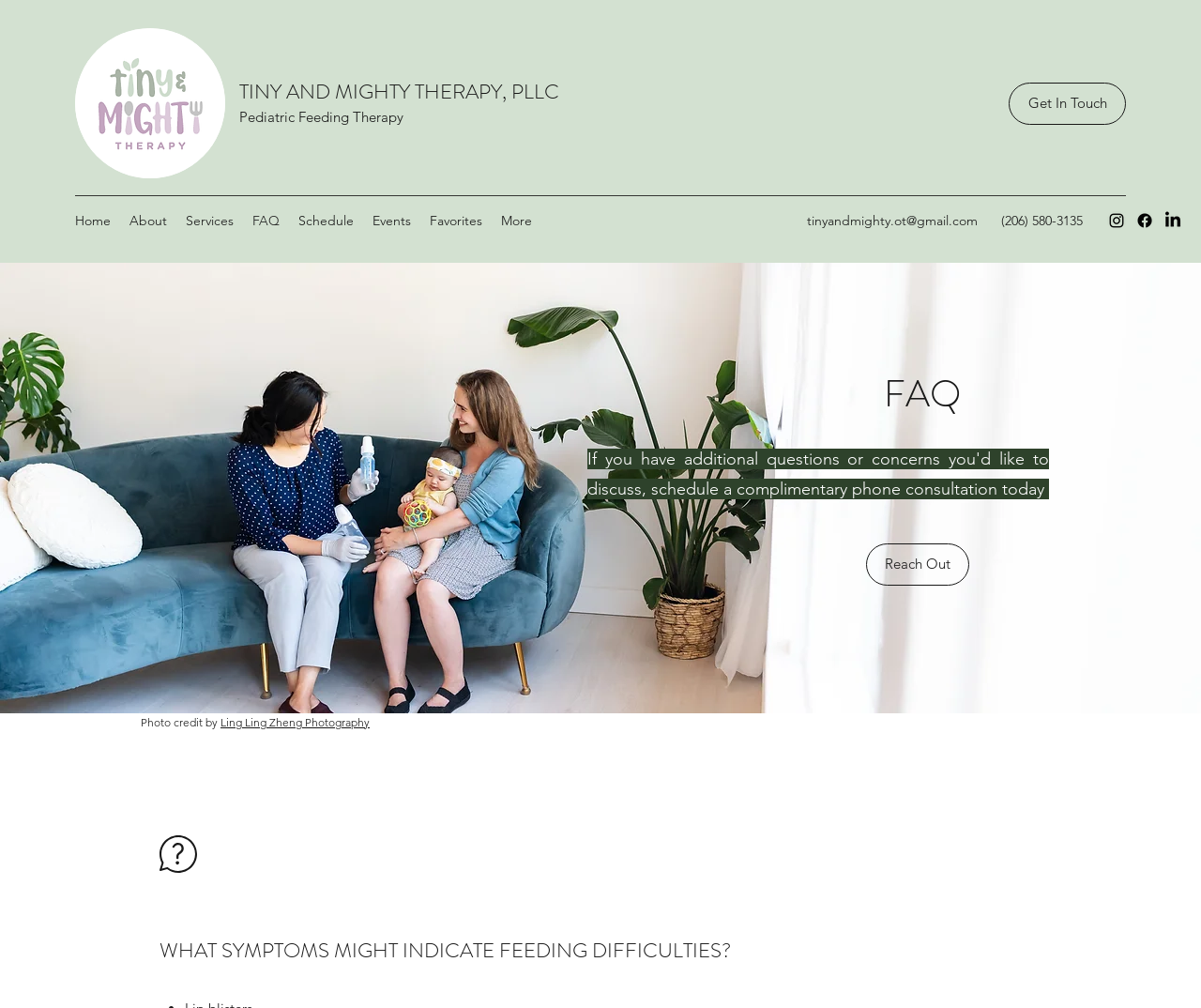What is the title of the section below the photo?
Carefully analyze the image and provide a detailed answer to the question.

The title of the section below the photo can be found at the bottom of the webpage, where the heading 'WHAT SYMPTOMS MIGHT INDICATE FEEDING DIFFICULTIES?' is located.